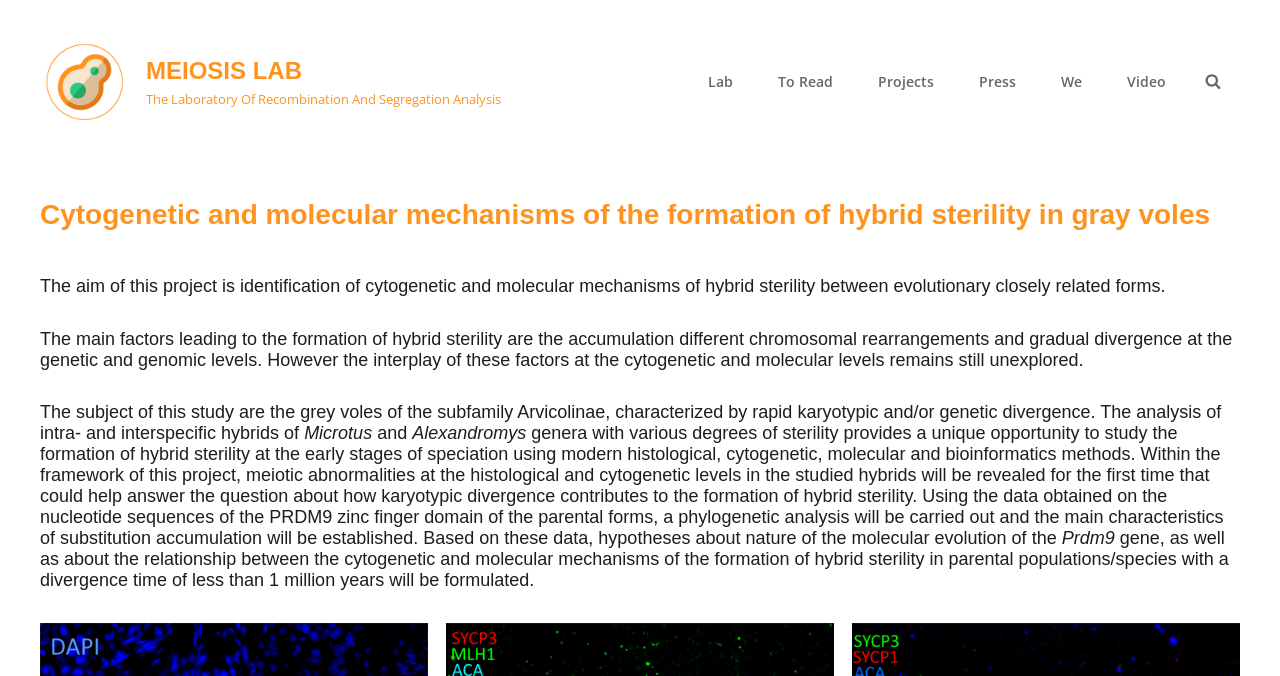Find the bounding box coordinates of the element to click in order to complete the given instruction: "Read more about the Laboratory Of Recombination And Segregation Analysis."

[0.114, 0.133, 0.391, 0.159]